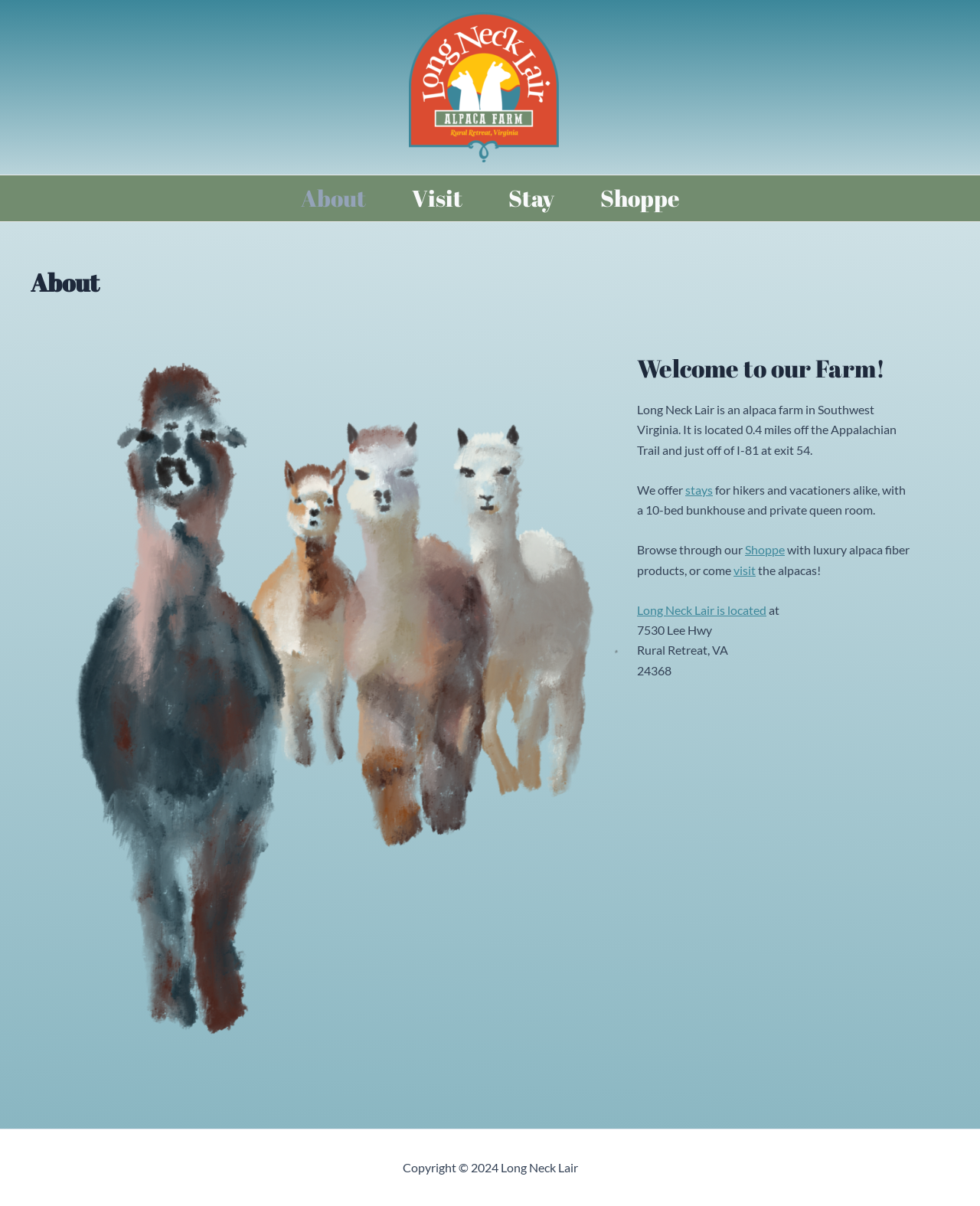Identify the bounding box coordinates of the clickable region necessary to fulfill the following instruction: "Learn more about stays". The bounding box coordinates should be four float numbers between 0 and 1, i.e., [left, top, right, bottom].

[0.699, 0.4, 0.727, 0.412]